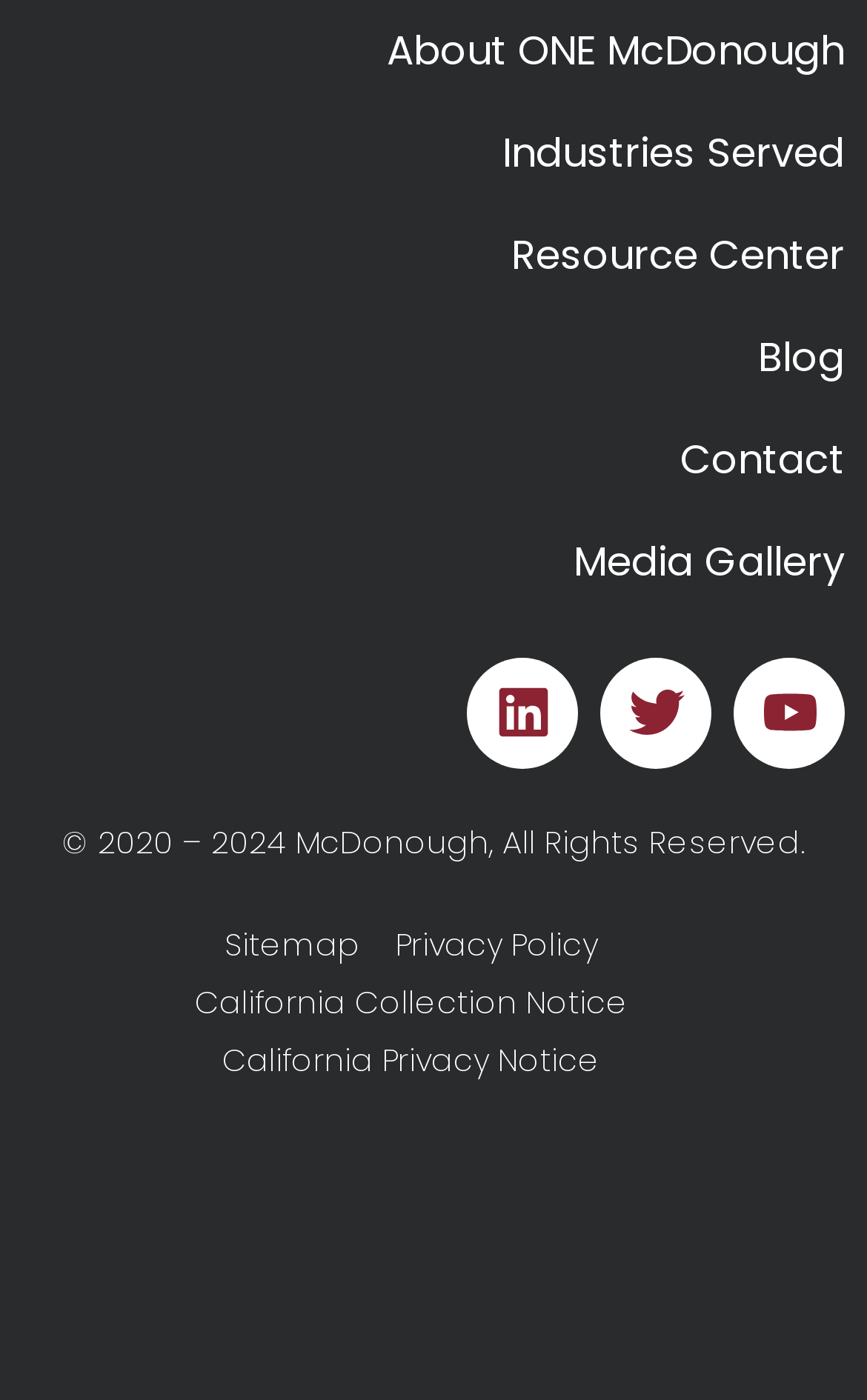Use a single word or phrase to respond to the question:
How many social media links are there?

3